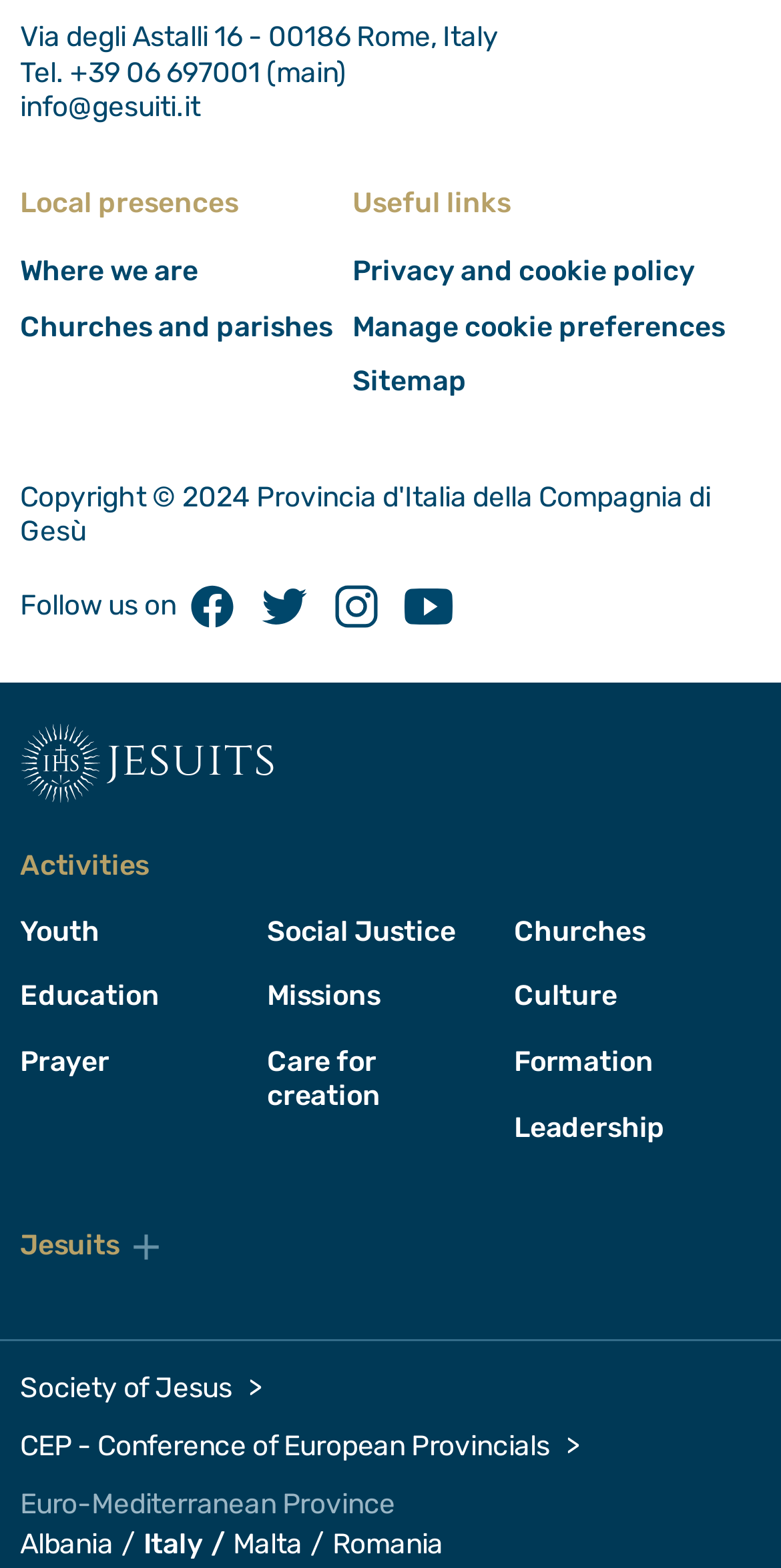Provide a single word or phrase answer to the question: 
What is the name of the organization that has a link to 'Sitemap'?

Jesuits